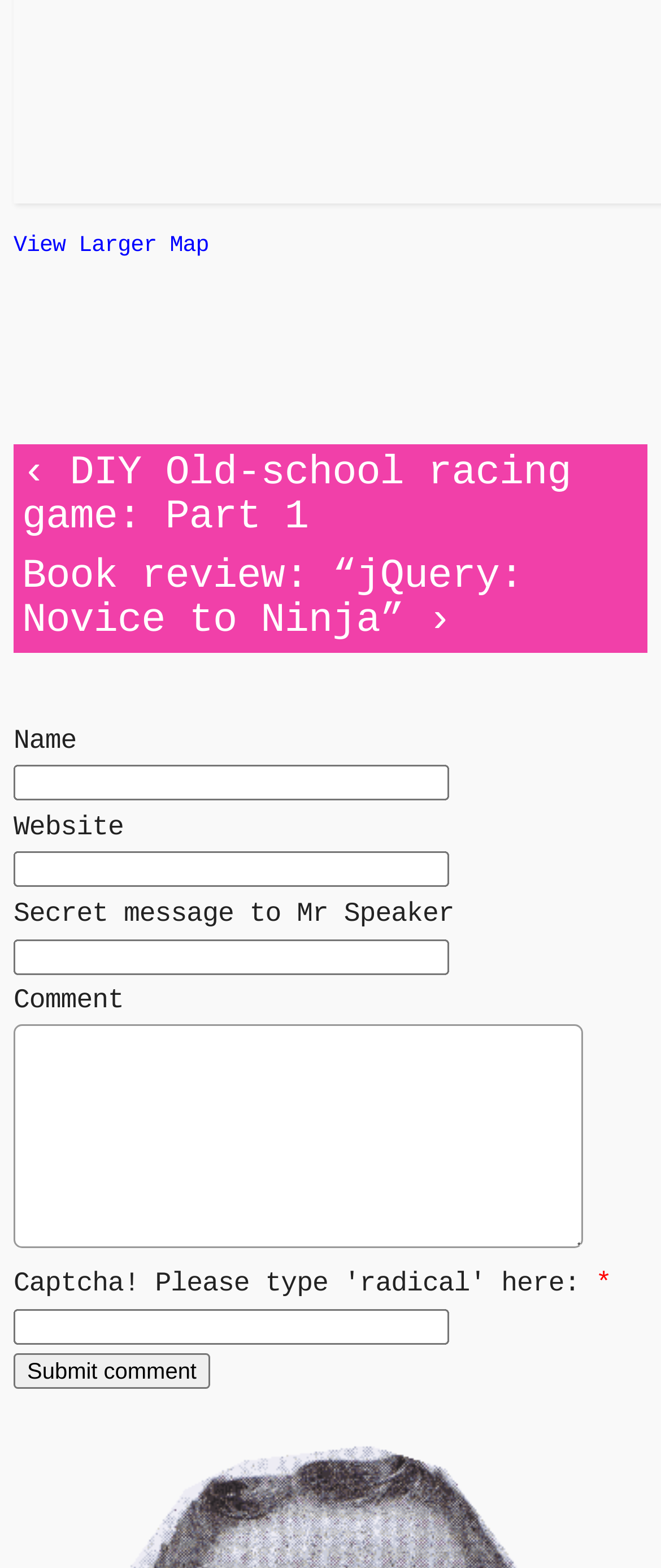Utilize the details in the image to thoroughly answer the following question: What is the label of the first text box?

I looked at the first text box element and found its corresponding label element, which is 'Name'.